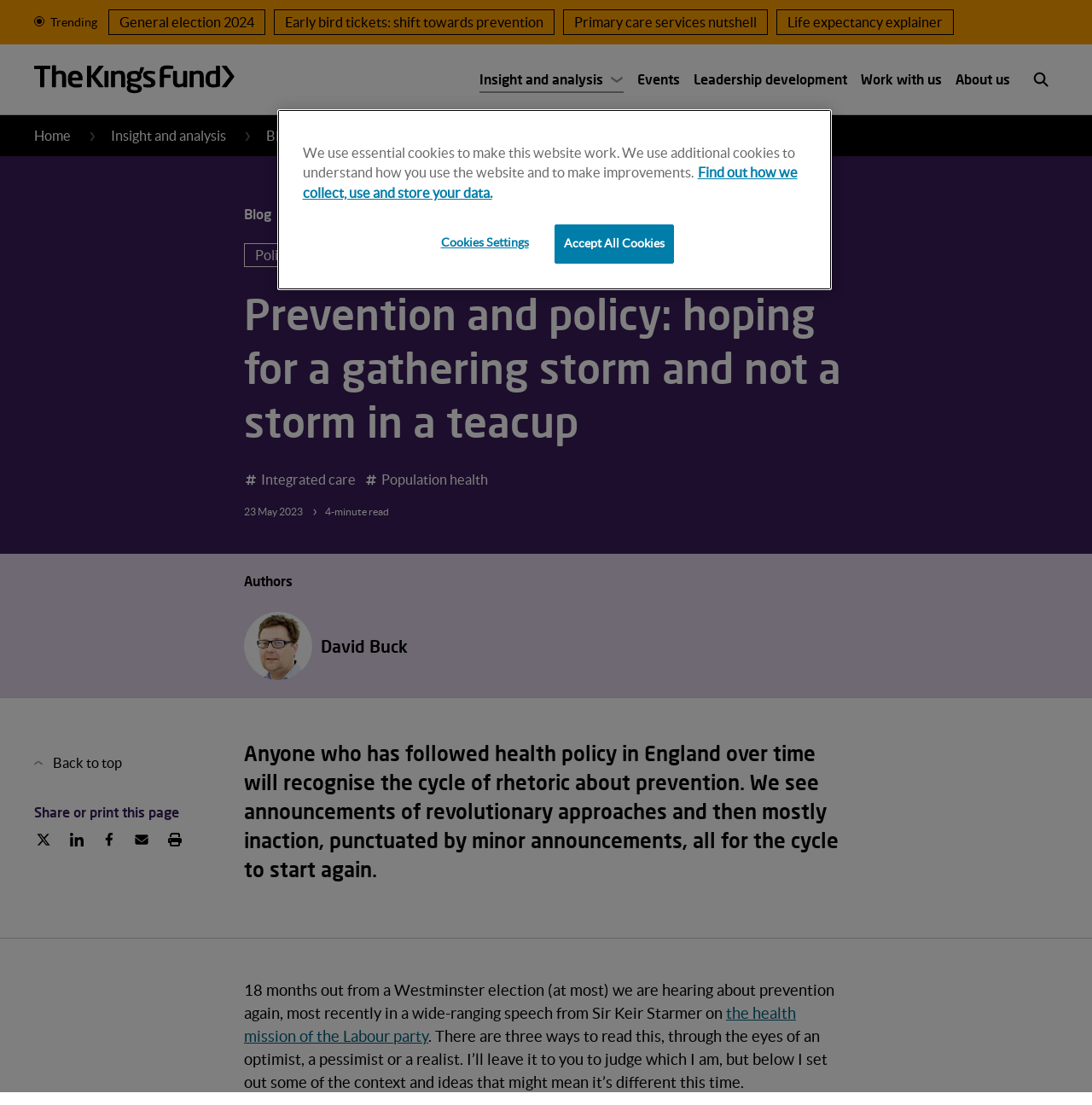Give a full account of the webpage's elements and their arrangement.

This webpage is about health policy, specifically discussing the recent interest in prevention and whether it will lead to meaningful action. The page is divided into several sections. At the top, there is a navigation bar with links to the home page, insight and analysis, events, leadership development, work with us, and about us. Below the navigation bar, there is a search panel and a section displaying trending topics.

The main content of the page is an article titled "Prevention and policy: hoping for a gathering storm and not a storm in a teacup." The article is divided into sections, with headings and subheadings. The author, David Buck, is introduced with a photo and a brief description. The article discusses the cycle of rhetoric about prevention in health policy in England and the recent announcements about prevention.

The article is accompanied by several links to related topics, such as integrated care, population health, and policy, finance, and performance. There are also images and icons throughout the page, including social media sharing buttons at the bottom.

On the right side of the page, there is a section displaying the date and time of publication, as well as the estimated reading time. Below the article, there are buttons to share the page on social media, print the page, or share it via email.

At the bottom of the page, there is a cookie banner with a privacy alert dialog that provides information about the website's use of cookies and allows users to adjust their cookie settings.